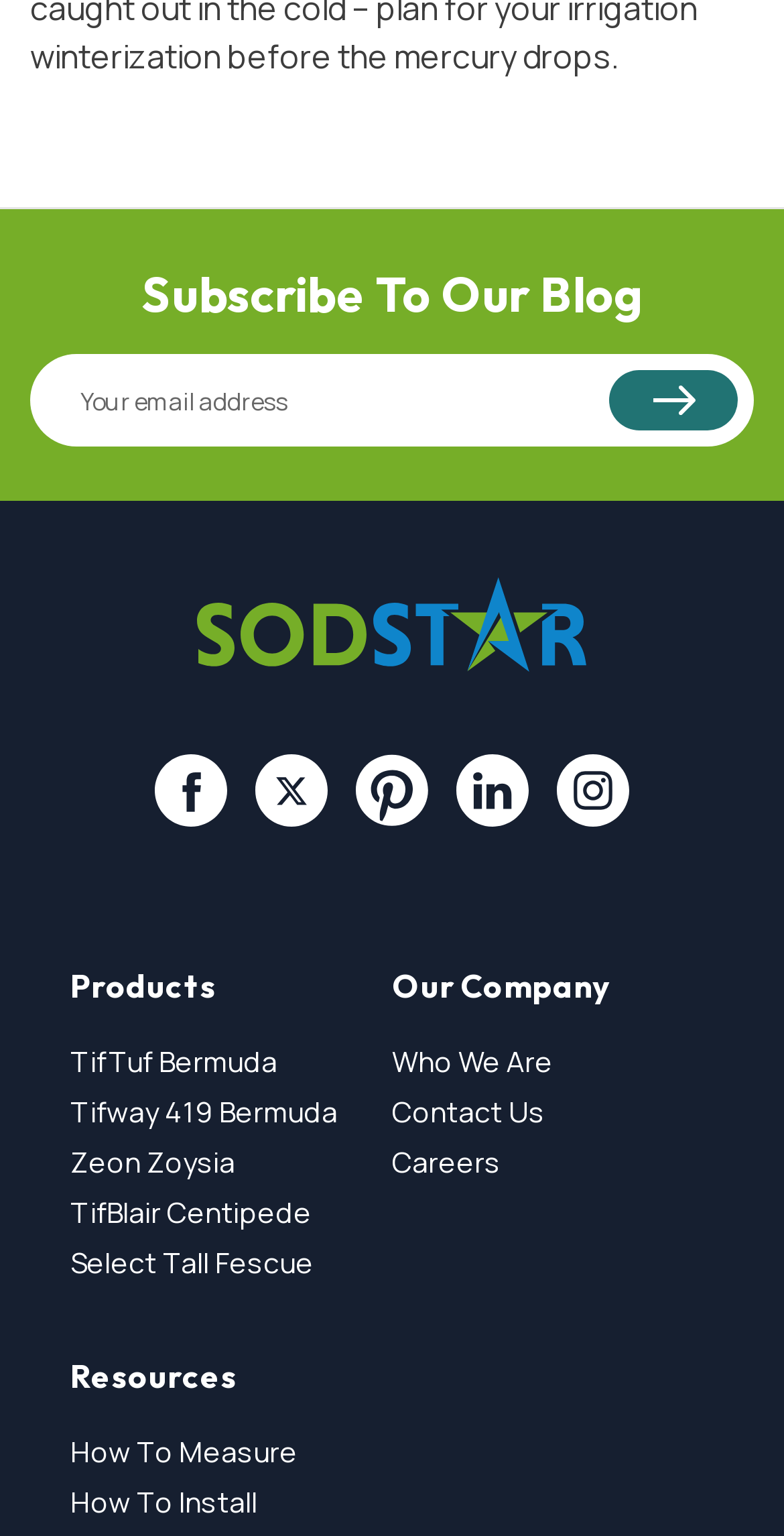Using the given description, provide the bounding box coordinates formatted as (top-left x, top-left y, bottom-right x, bottom-right y), with all values being floating point numbers between 0 and 1. Description: Facebook

[0.198, 0.491, 0.29, 0.538]